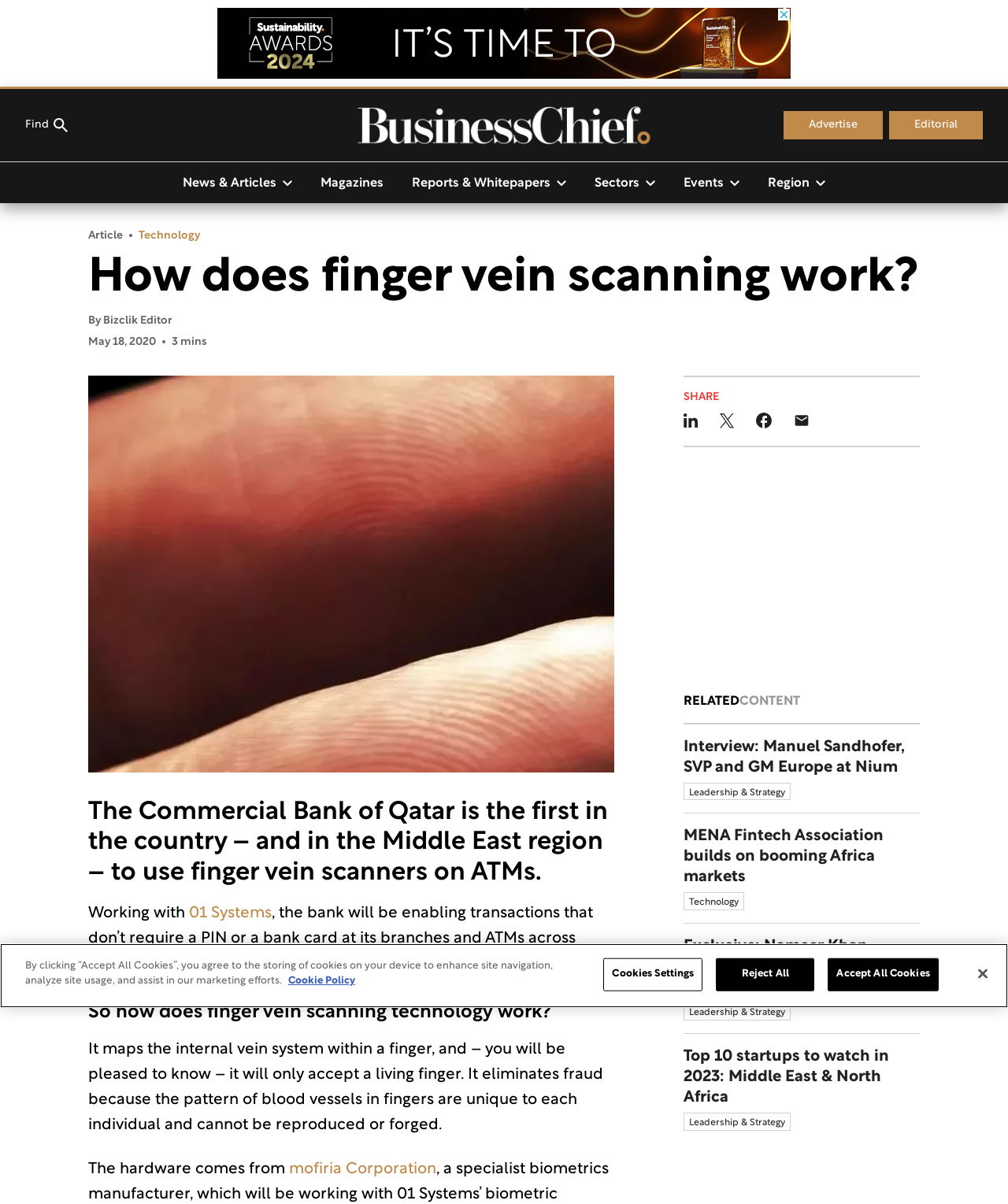Find the bounding box coordinates of the element you need to click on to perform this action: 'Share the article on LinkedIn'. The coordinates should be represented by four float values between 0 and 1, in the format [left, top, right, bottom].

[0.678, 0.339, 0.692, 0.36]